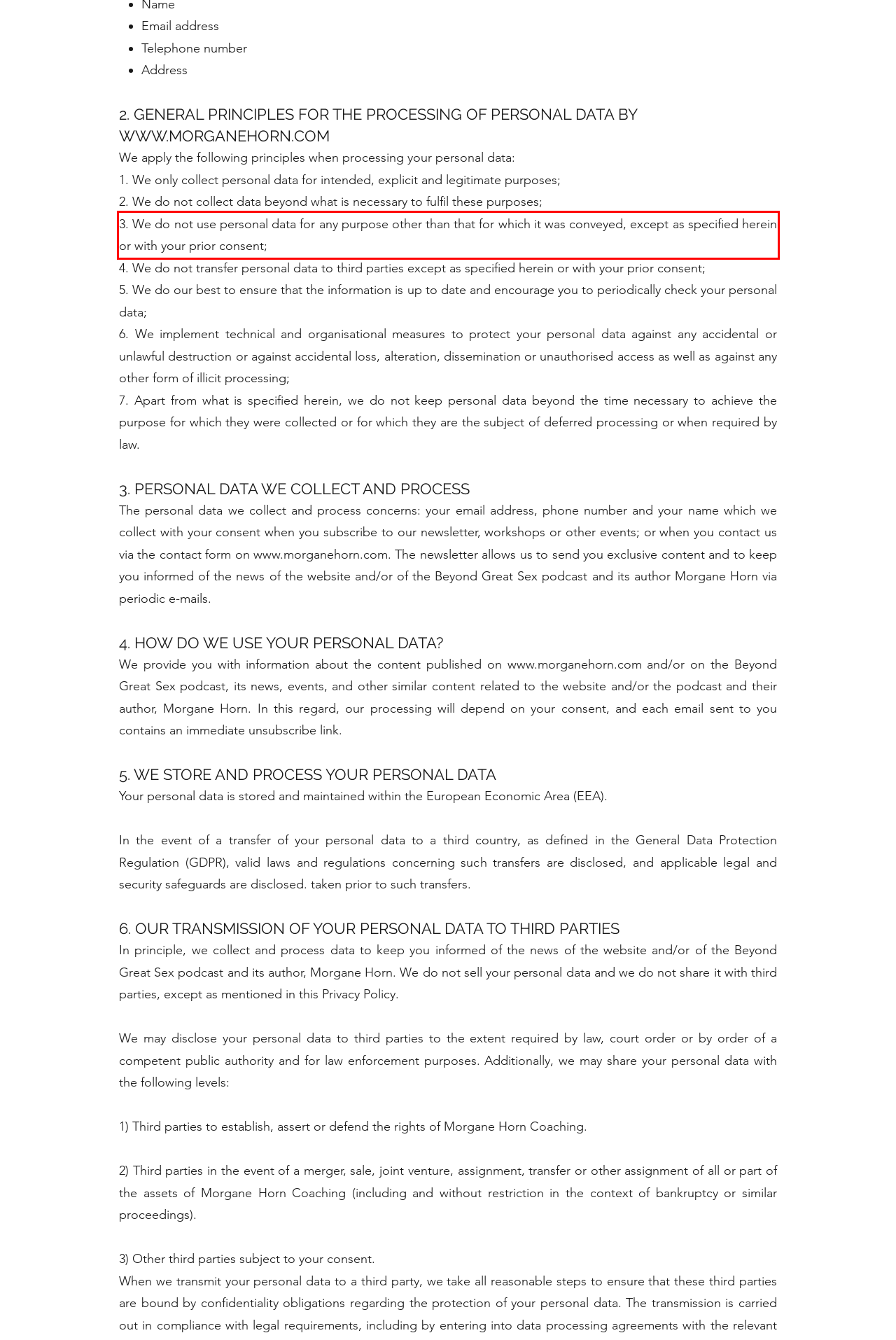You are given a screenshot of a webpage with a UI element highlighted by a red bounding box. Please perform OCR on the text content within this red bounding box.

3. We do not use personal data for any purpose other than that for which it was conveyed, except as specified herein or with your prior consent;